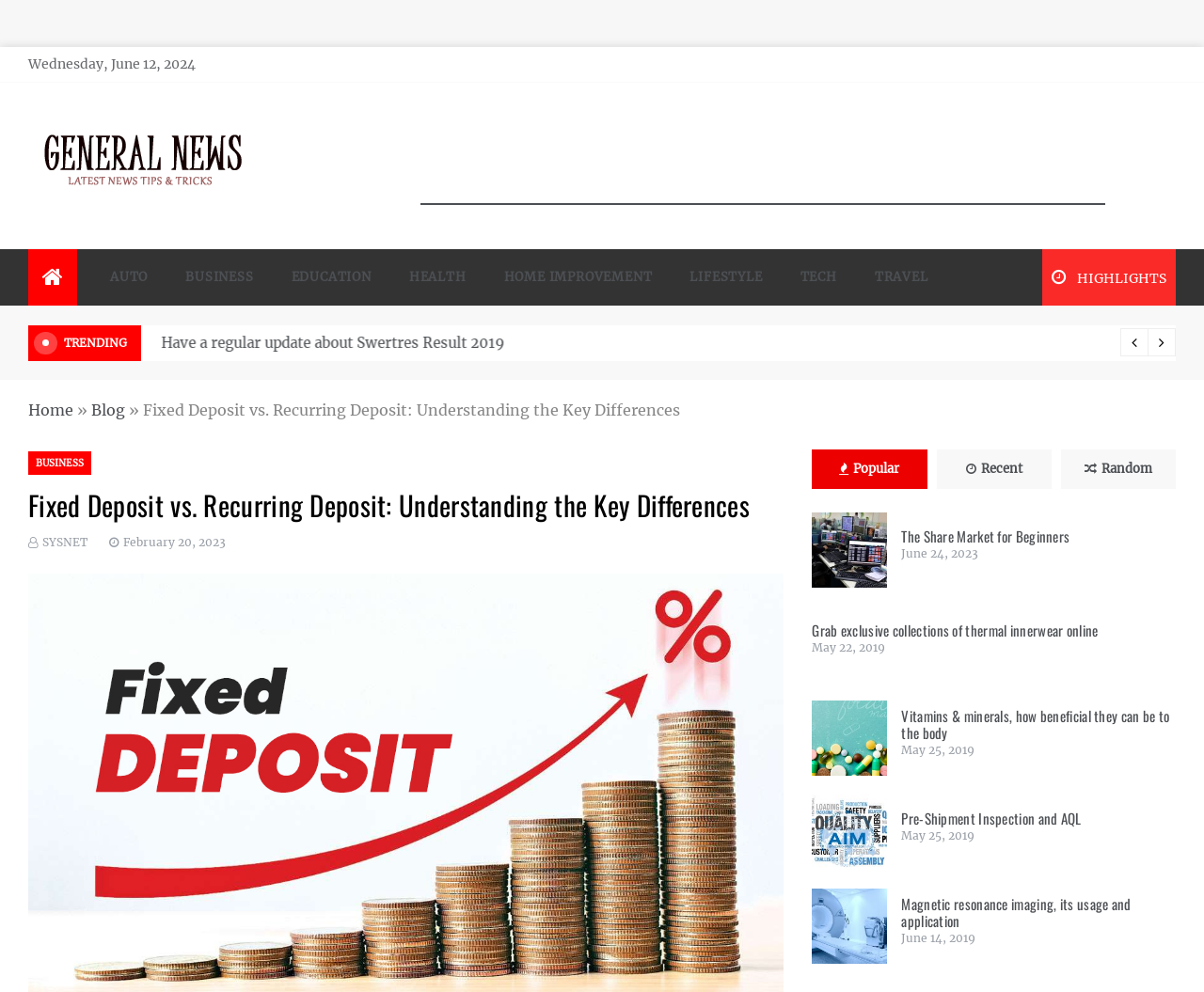Identify the coordinates of the bounding box for the element described below: "alt="Pre-Shipment Inspection and AQL"". Return the coordinates as four float numbers between 0 and 1: [left, top, right, bottom].

[0.674, 0.801, 0.737, 0.877]